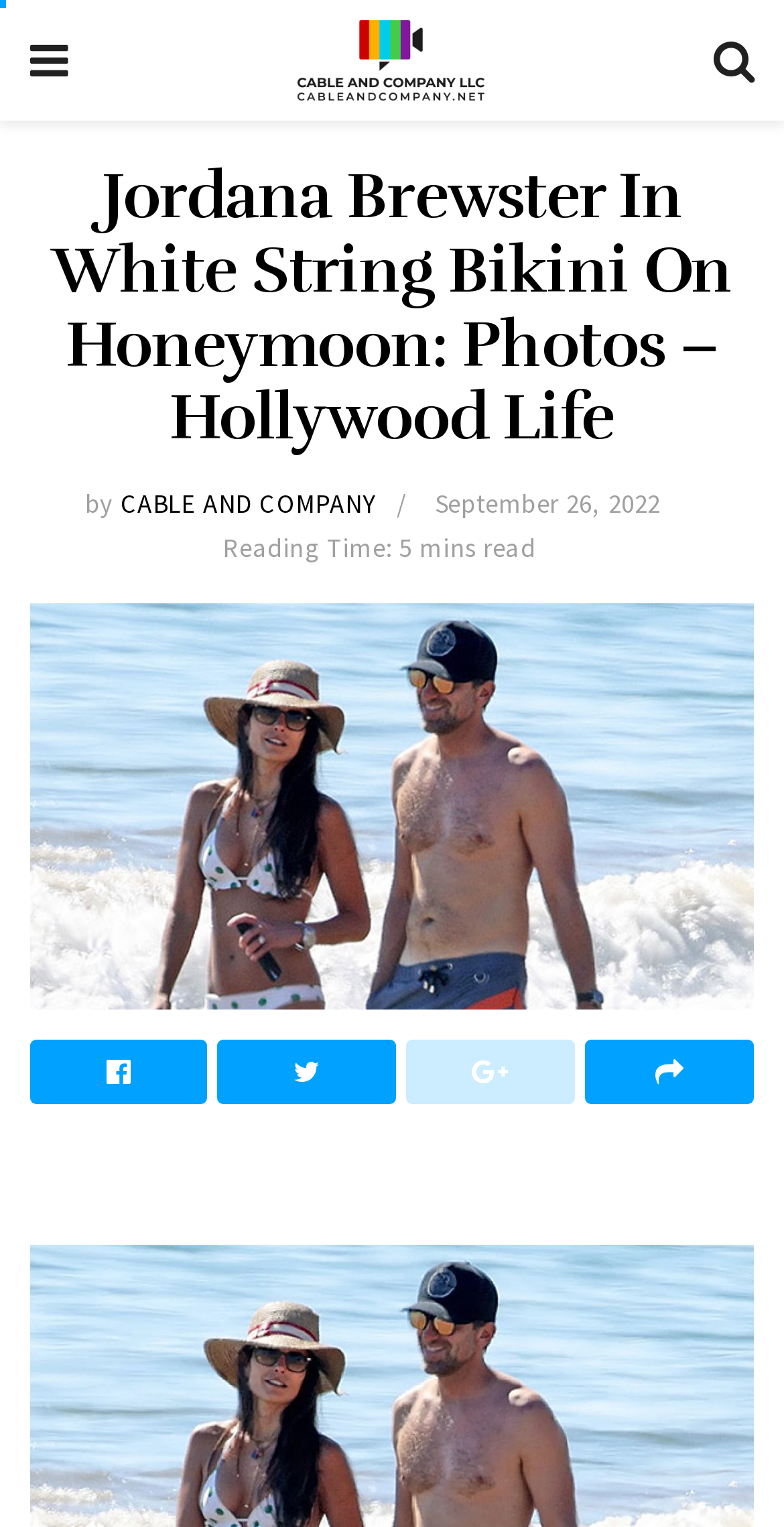Reply to the question with a single word or phrase:
What is the date of the article?

September 26, 2022